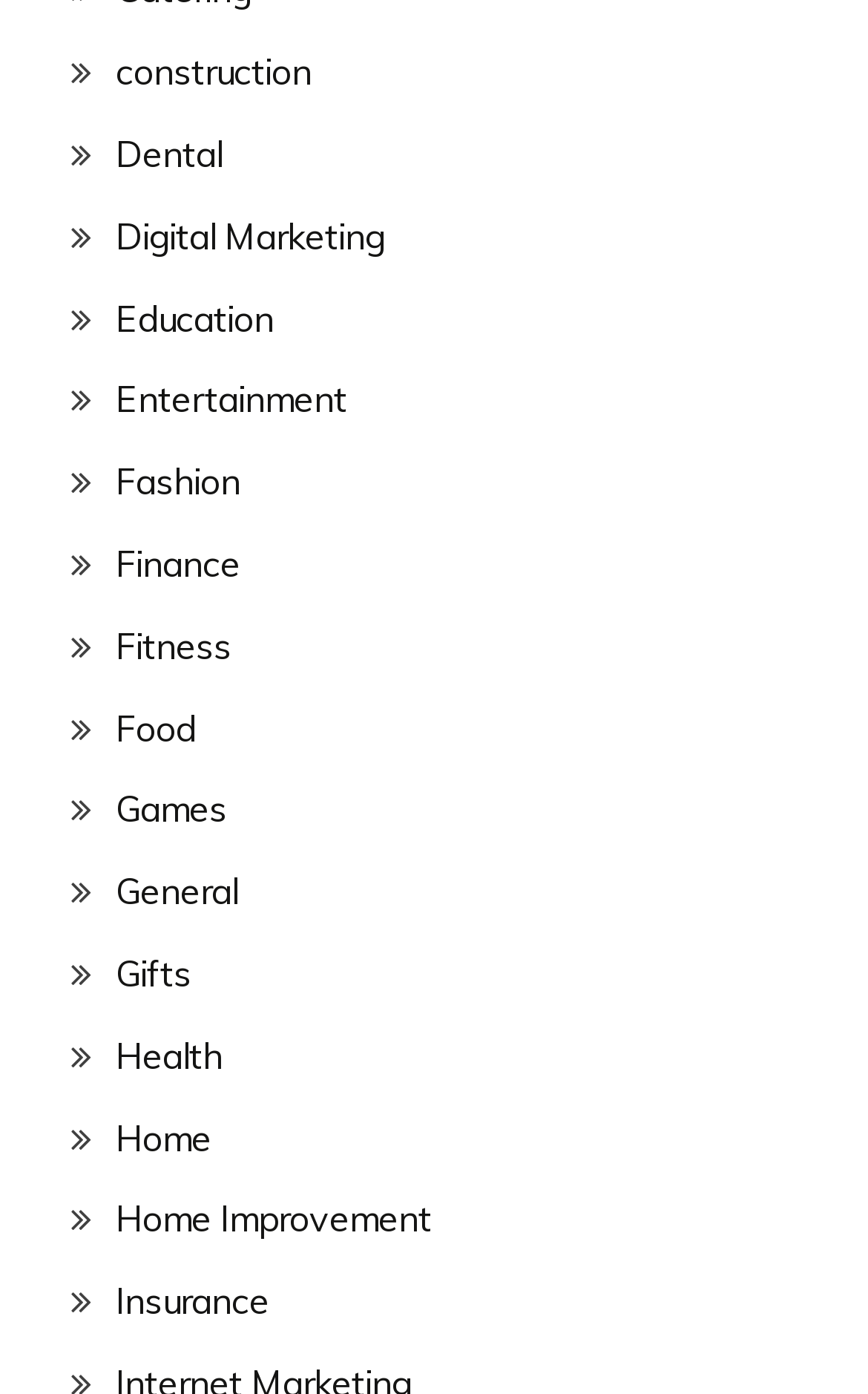Locate the bounding box of the UI element based on this description: "Digital Marketing". Provide four float numbers between 0 and 1 as [left, top, right, bottom].

[0.133, 0.153, 0.444, 0.185]